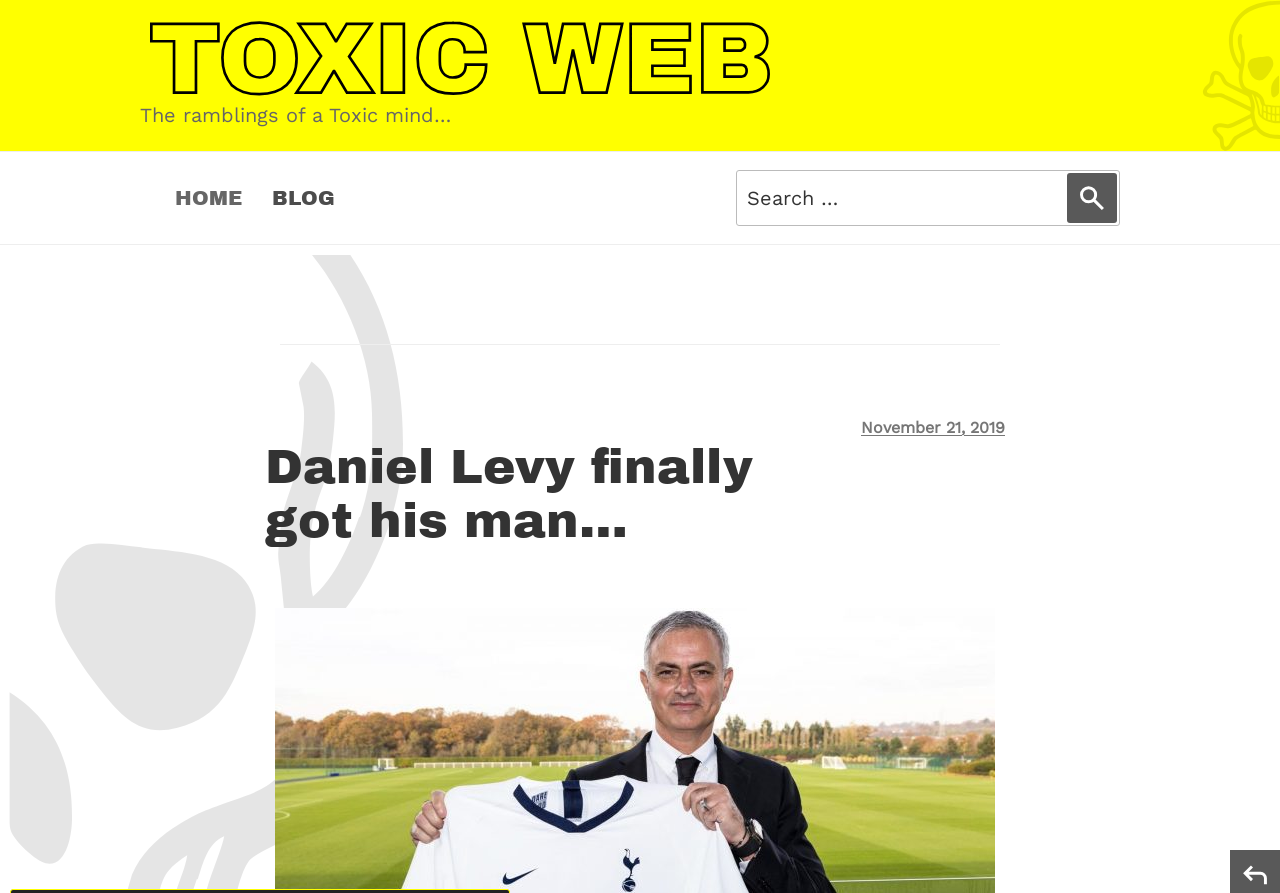Is the search button enabled?
Please give a detailed answer to the question using the information shown in the image.

I determined that the search button is not enabled by looking at the button element with the text 'Search' and seeing that it has a 'disabled' property set to 'True'.